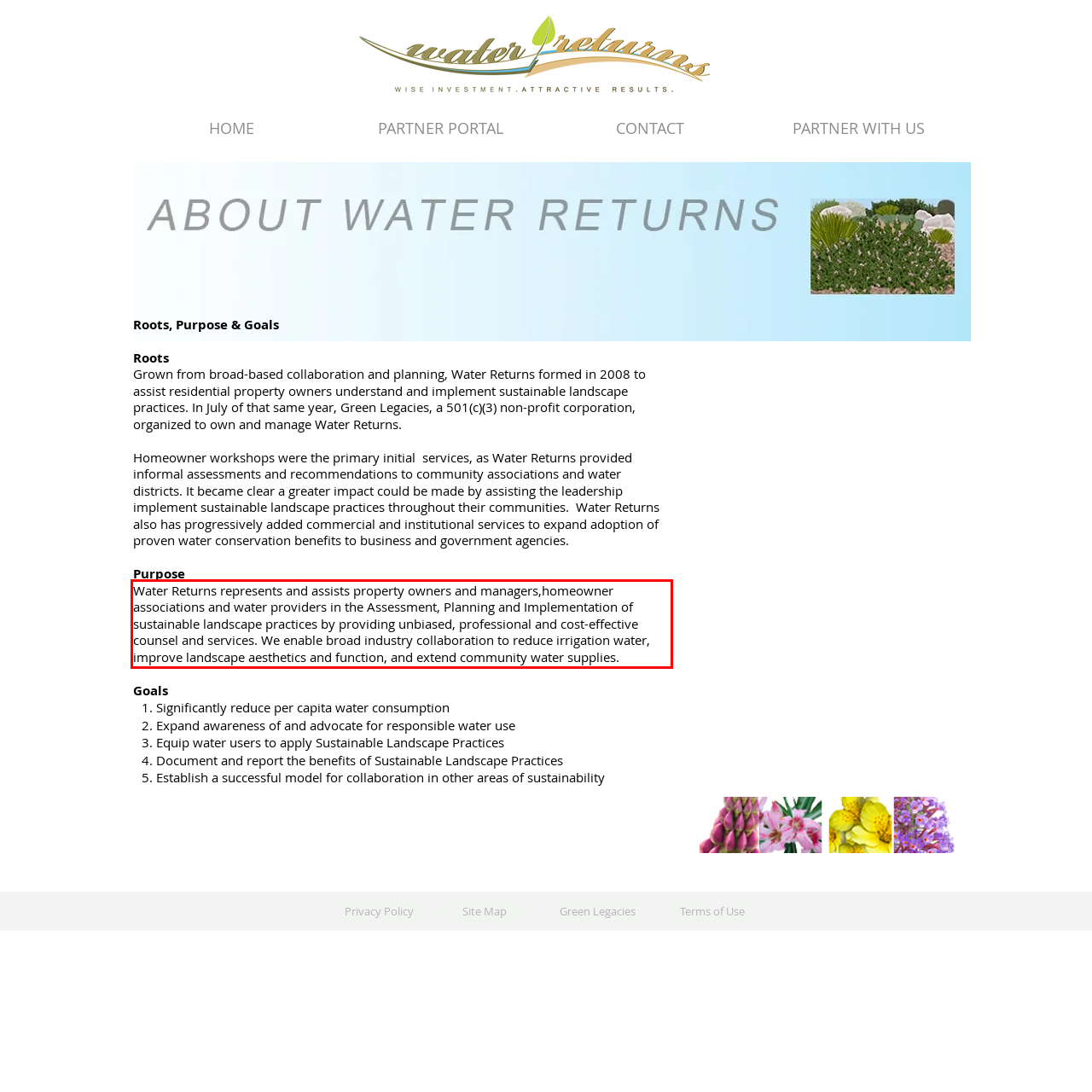You have a screenshot with a red rectangle around a UI element. Recognize and extract the text within this red bounding box using OCR.

Water Returns represents and assists property owners and managers,homeowner associations and water providers in the Assessment, Planning and Implementation of sustainable landscape practices by providing unbiased, professional and cost-effective counsel and services. We enable broad industry collaboration to reduce irrigation water, improve landscape aesthetics and function, and extend community water supplies.